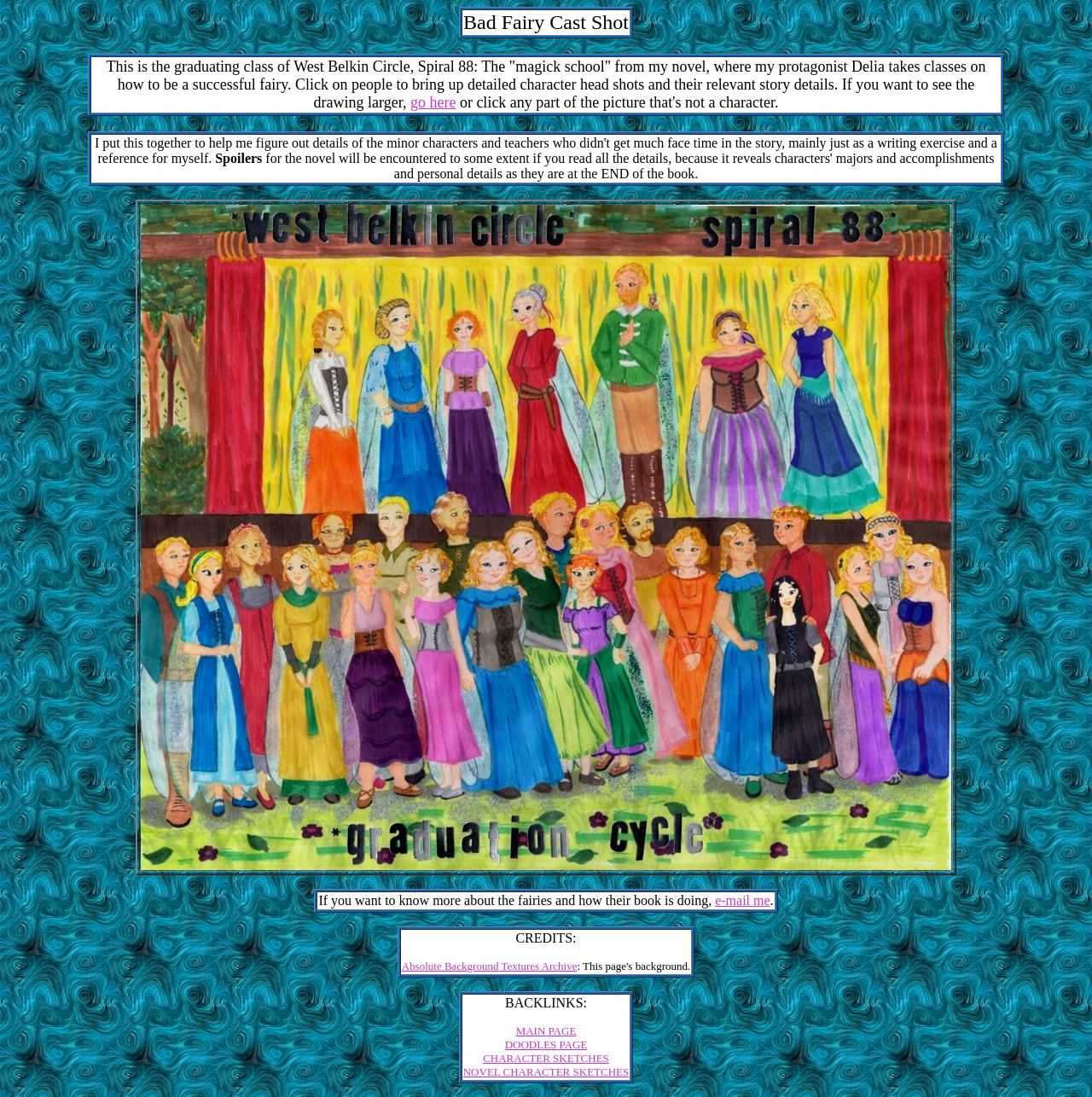Who created the character sketches on this webpage?
Refer to the image and provide a one-word or short phrase answer.

SwankiVY